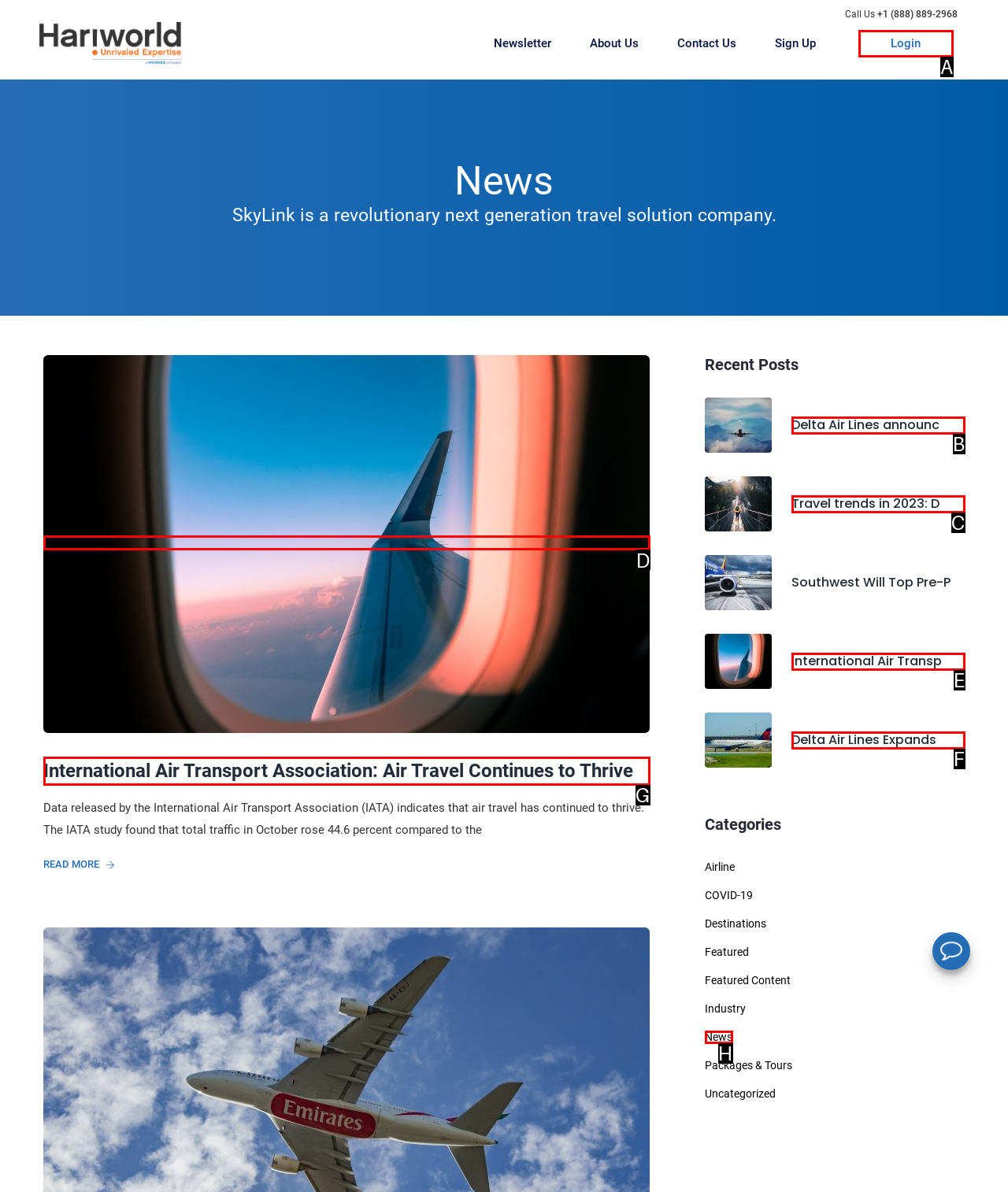Choose the option that aligns with the description: alt="back to wildlife"
Respond with the letter of the chosen option directly.

None